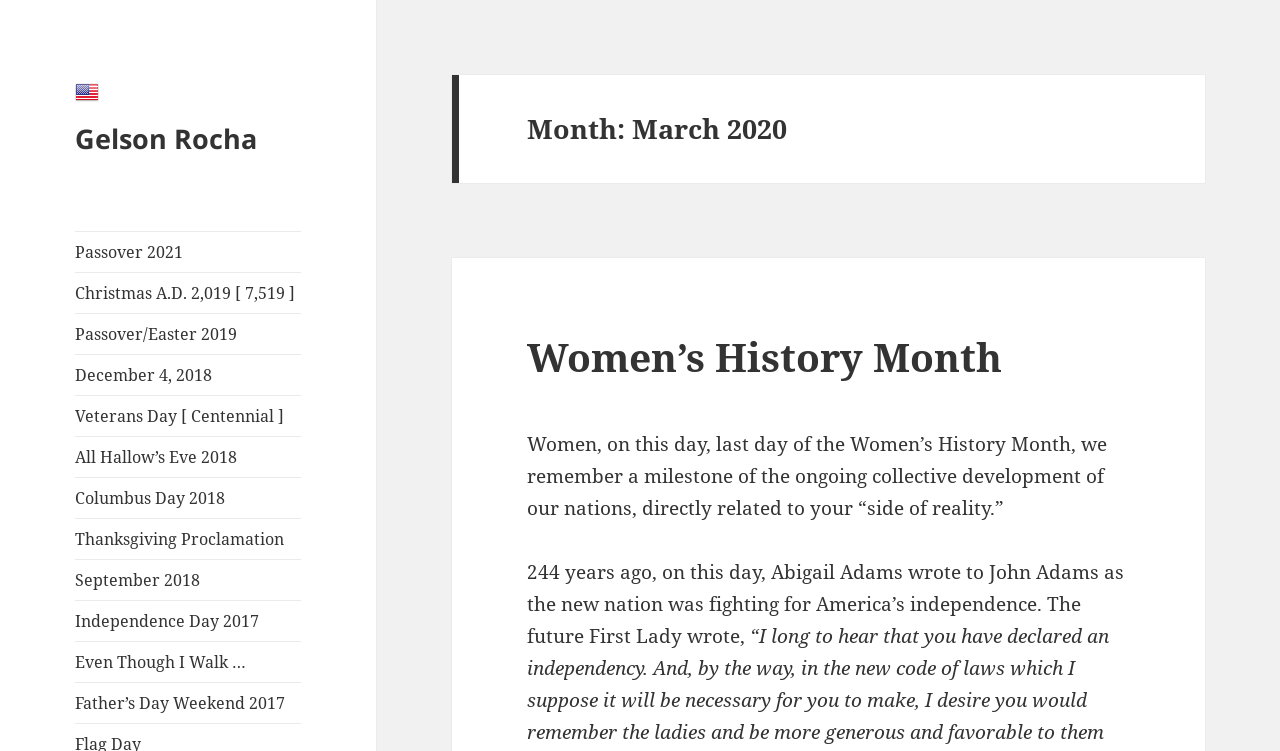Write an exhaustive caption that covers the webpage's main aspects.

This webpage appears to be a personal blog or journal, with a focus on historical events and celebrations. At the top left, there is a link to "USA" accompanied by a small image of the American flag. Next to it, there is a link to the author's name, "Gelson Rocha". 

Below these links, there is a list of dated entries, with the most recent one being "Passover 2021" and the oldest being "Independence Day 2017". These links are aligned vertically, taking up most of the left side of the page.

On the right side of the page, there is a header section with the title "Month: March 2020". Below this title, there is a subheading "Women's History Month", which is also a link. Underneath this subheading, there is a paragraph of text discussing the significance of Women's History Month, specifically referencing a letter written by Abigail Adams to John Adams 244 years ago.